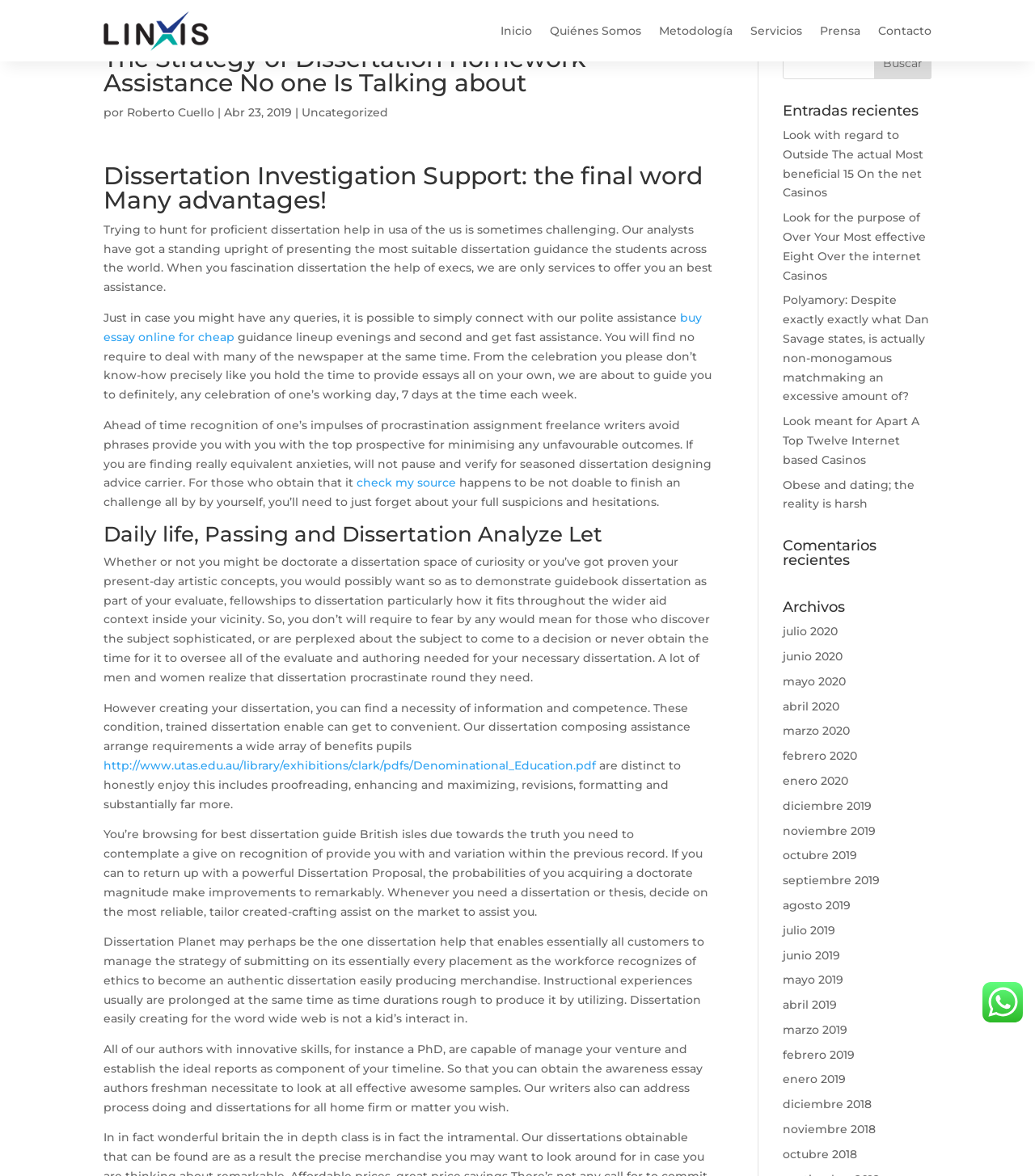With reference to the image, please provide a detailed answer to the following question: What is the purpose of the service?

I inferred the purpose of the service by reading the text content of the webpage, which mentions 'dissertation help', 'dissertation guidance', and 'dissertation writing assistance'.